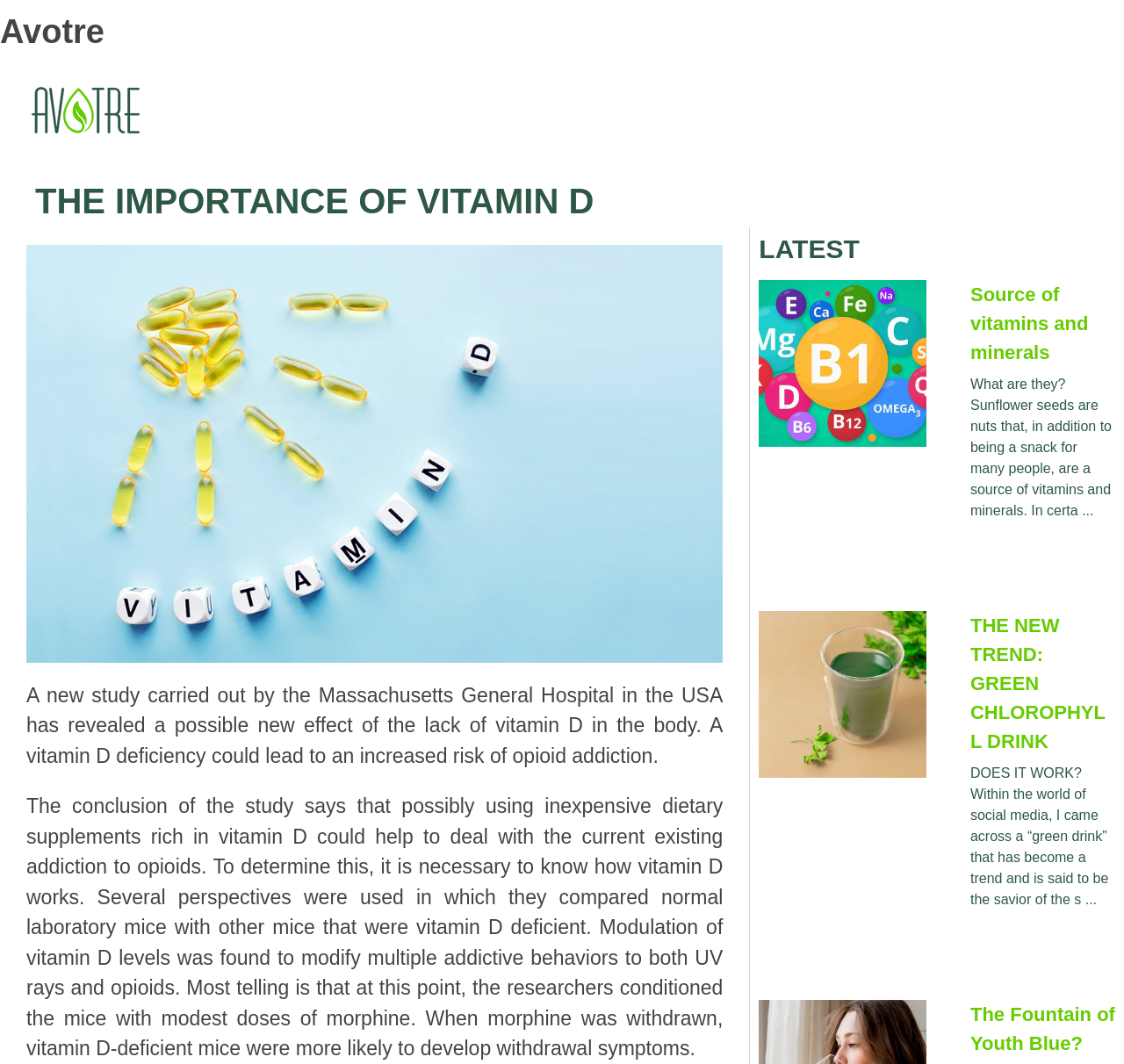Answer the question briefly using a single word or phrase: 
What is the title of the first article in the 'LATEST' section?

Source of vitamins and minerals